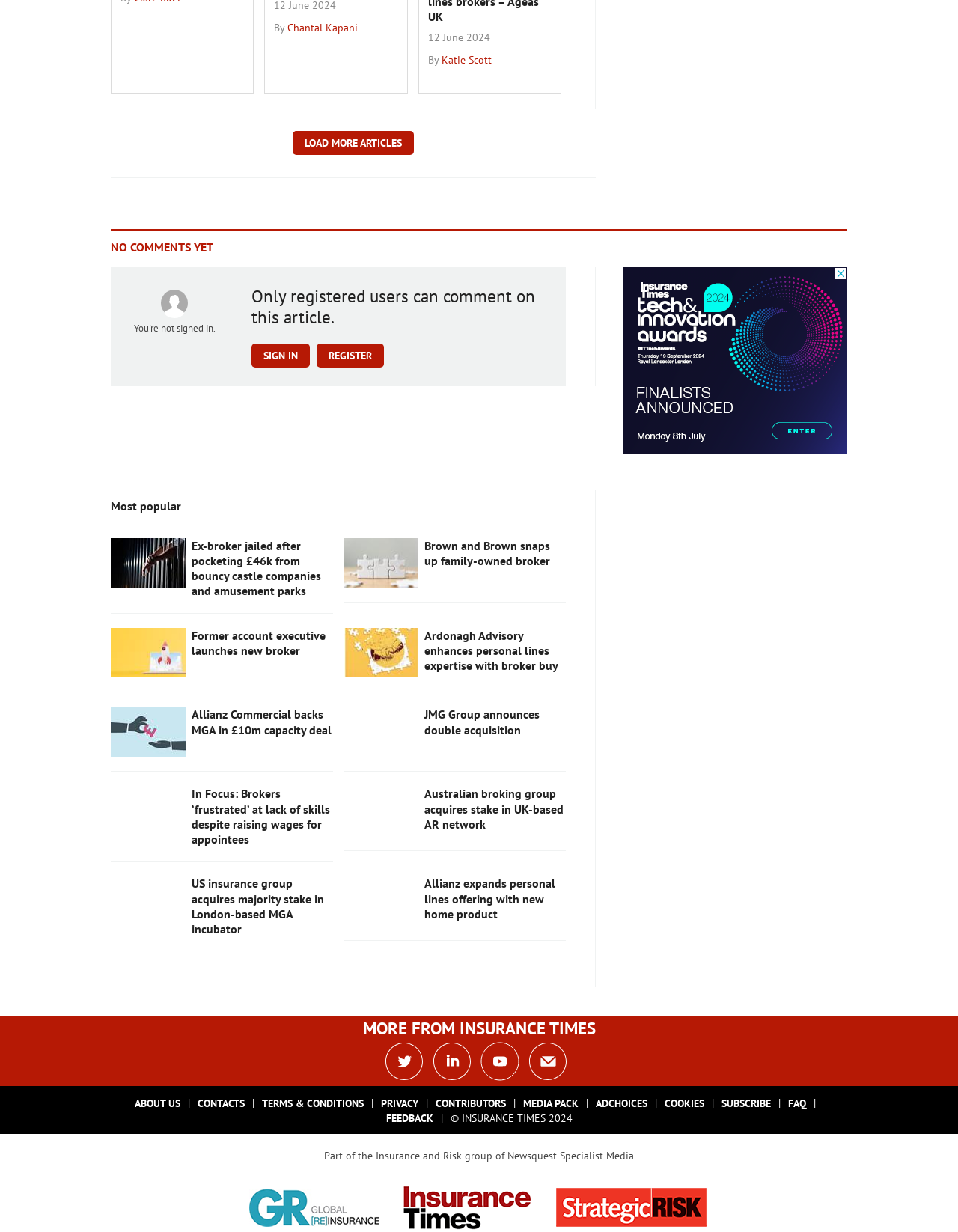Answer the question briefly using a single word or phrase: 
What is the author of the first article?

Chantal Kapani